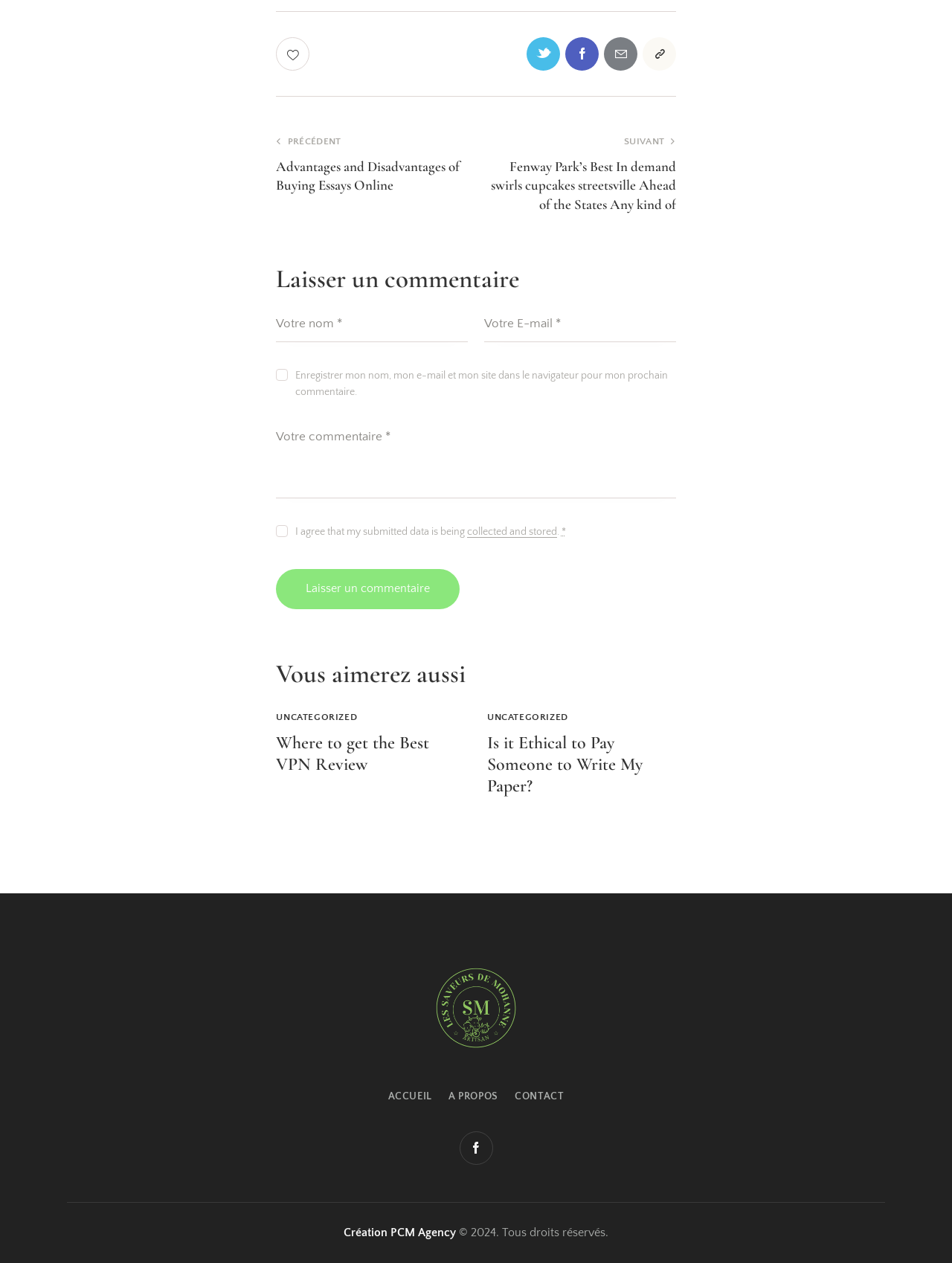Extract the bounding box coordinates of the UI element described: "name="author" placeholder="Votre nom *"". Provide the coordinates in the format [left, top, right, bottom] with values ranging from 0 to 1.

[0.29, 0.243, 0.492, 0.271]